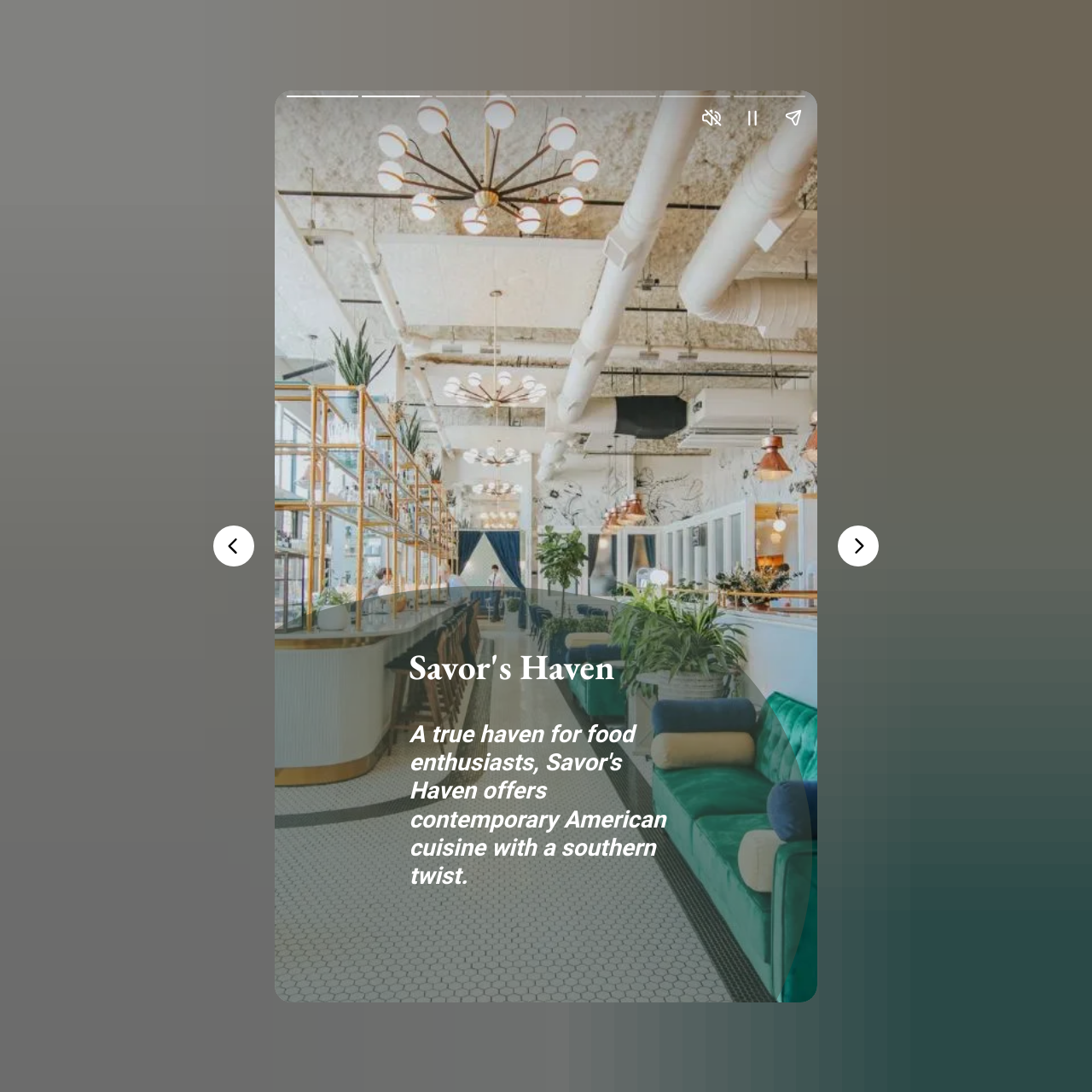How many navigation buttons are there?
Refer to the screenshot and respond with a concise word or phrase.

3